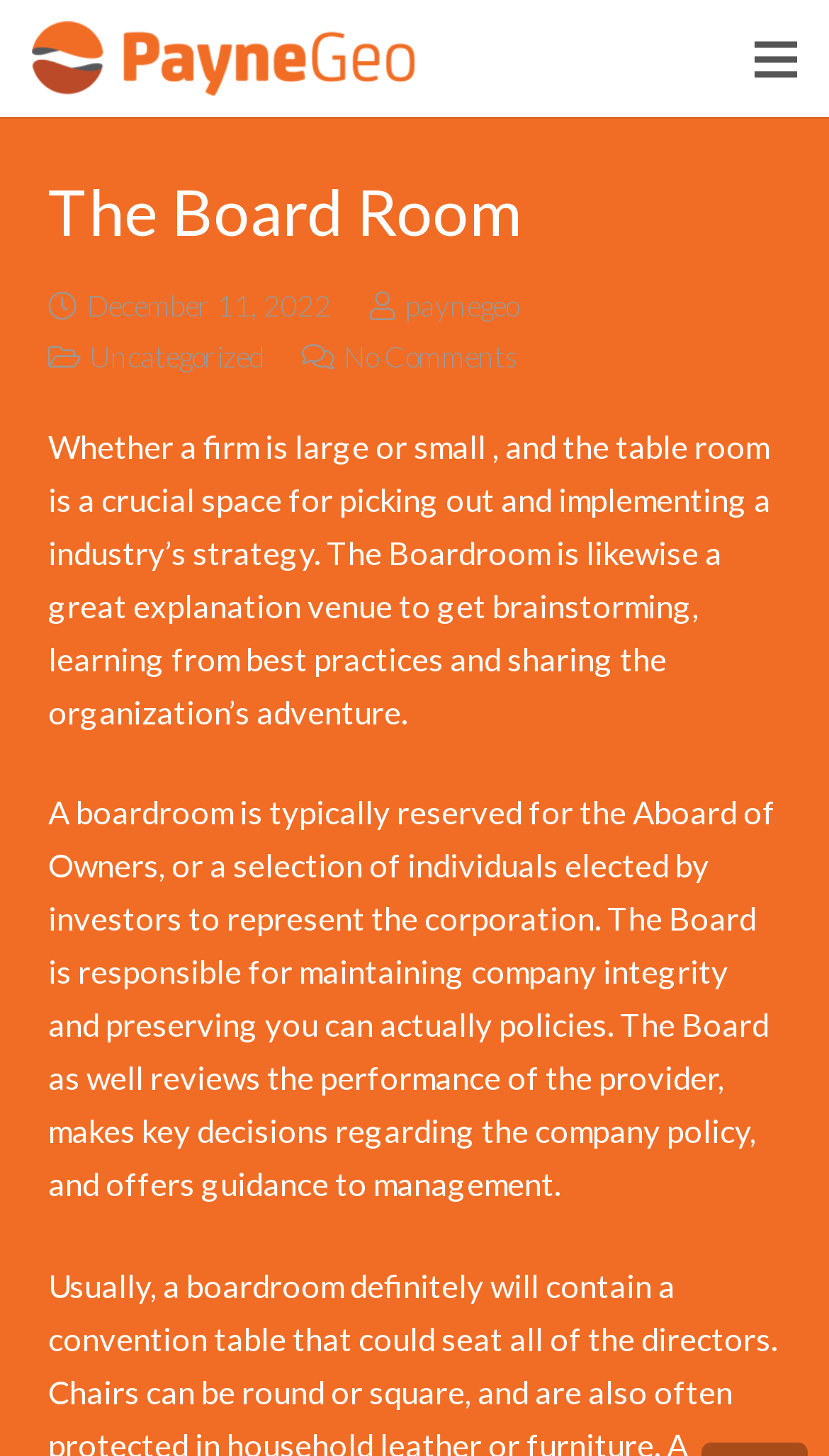Given the element description Menu, specify the bounding box coordinates of the corresponding UI element in the format (top-left x, top-left y, bottom-right x, bottom-right y). All values must be between 0 and 1.

[0.88, 0.004, 0.992, 0.077]